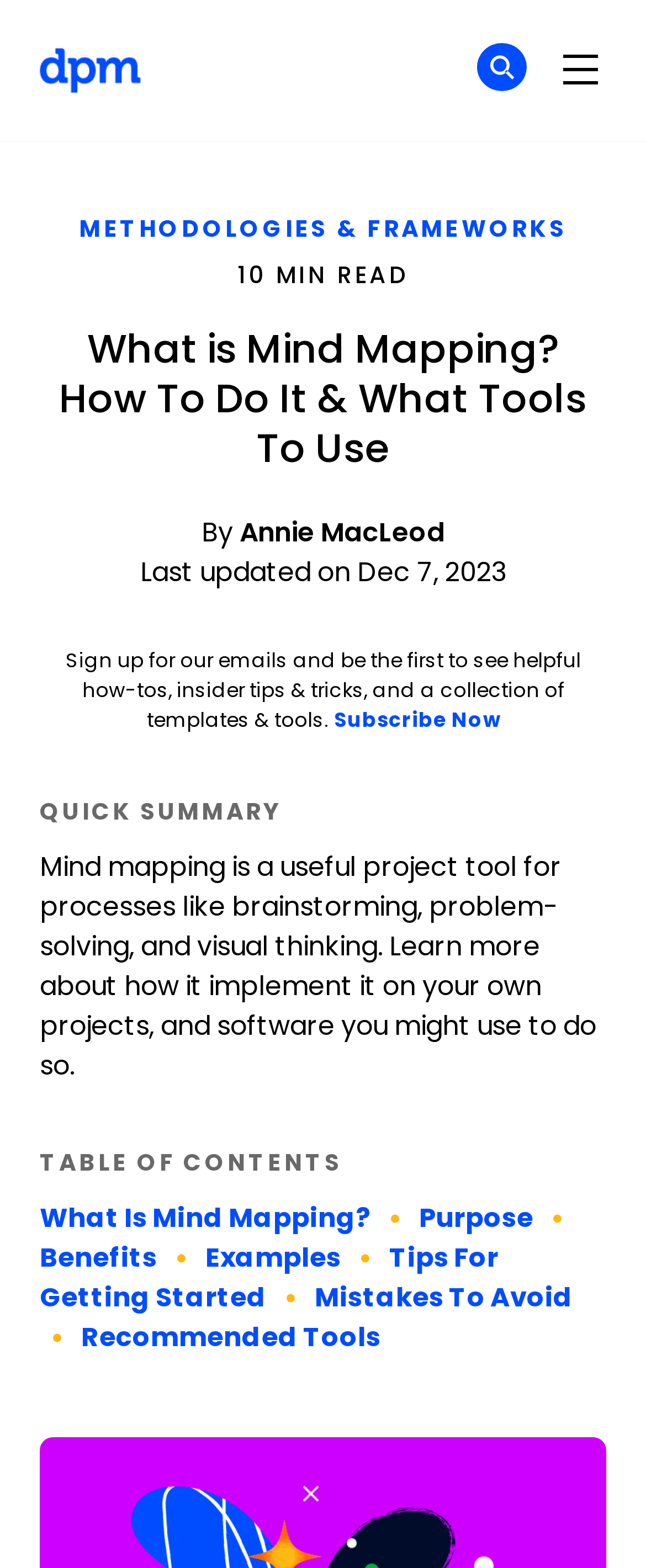How often are new emails sent?
Please answer the question with a single word or phrase, referencing the image.

Not specified